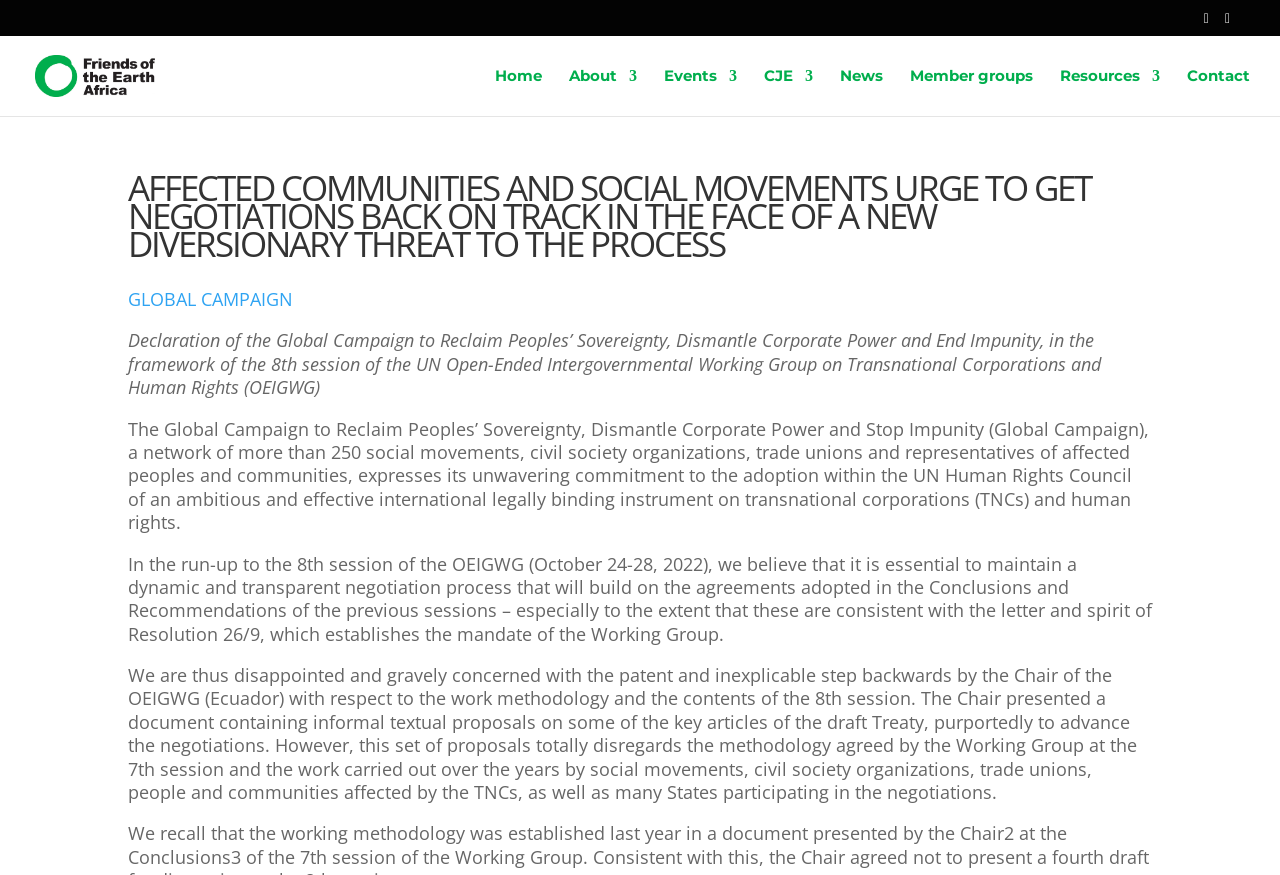Use a single word or phrase to respond to the question:
How many navigation links are there?

9